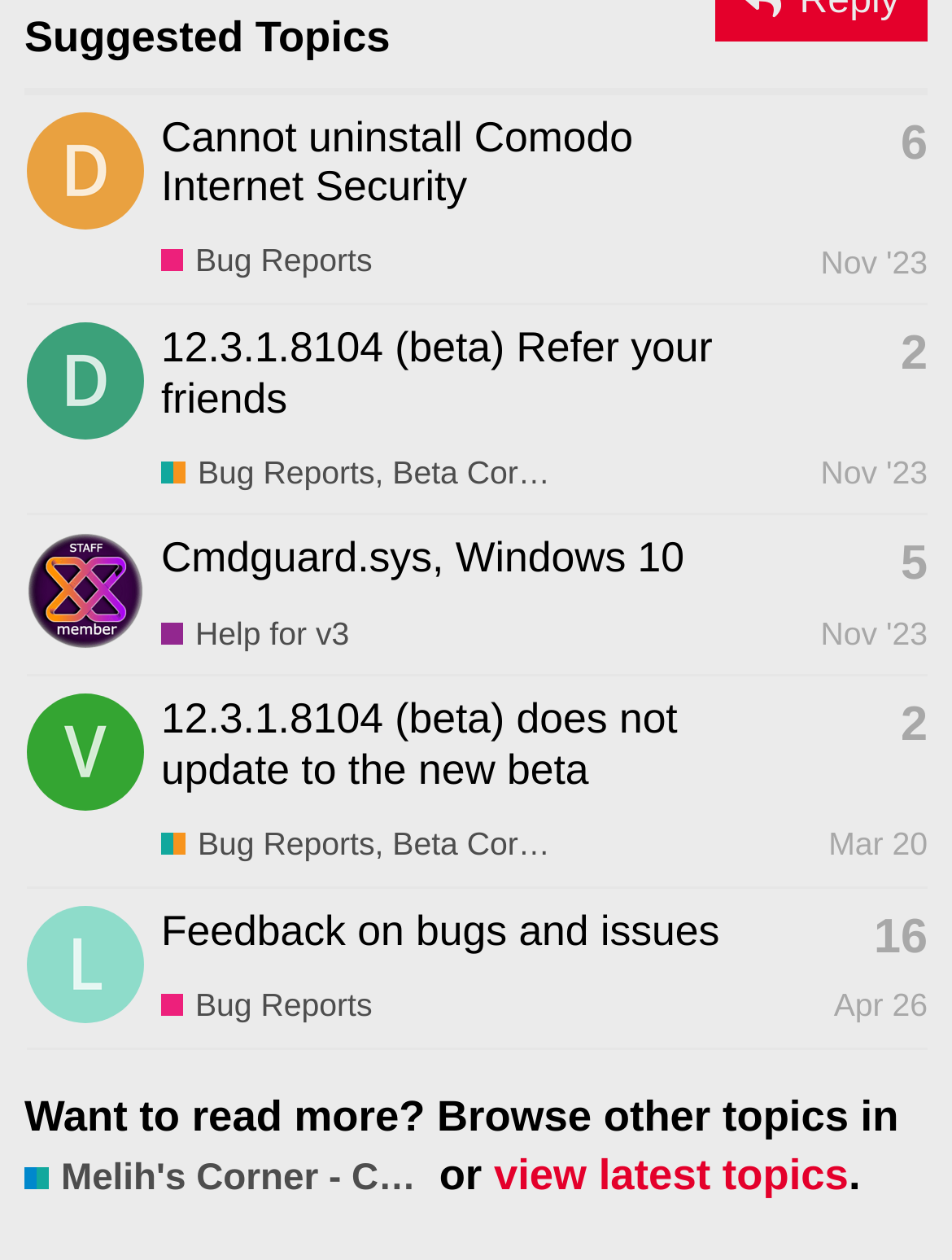How many replies does the last topic have?
Based on the image, give a one-word or short phrase answer.

16